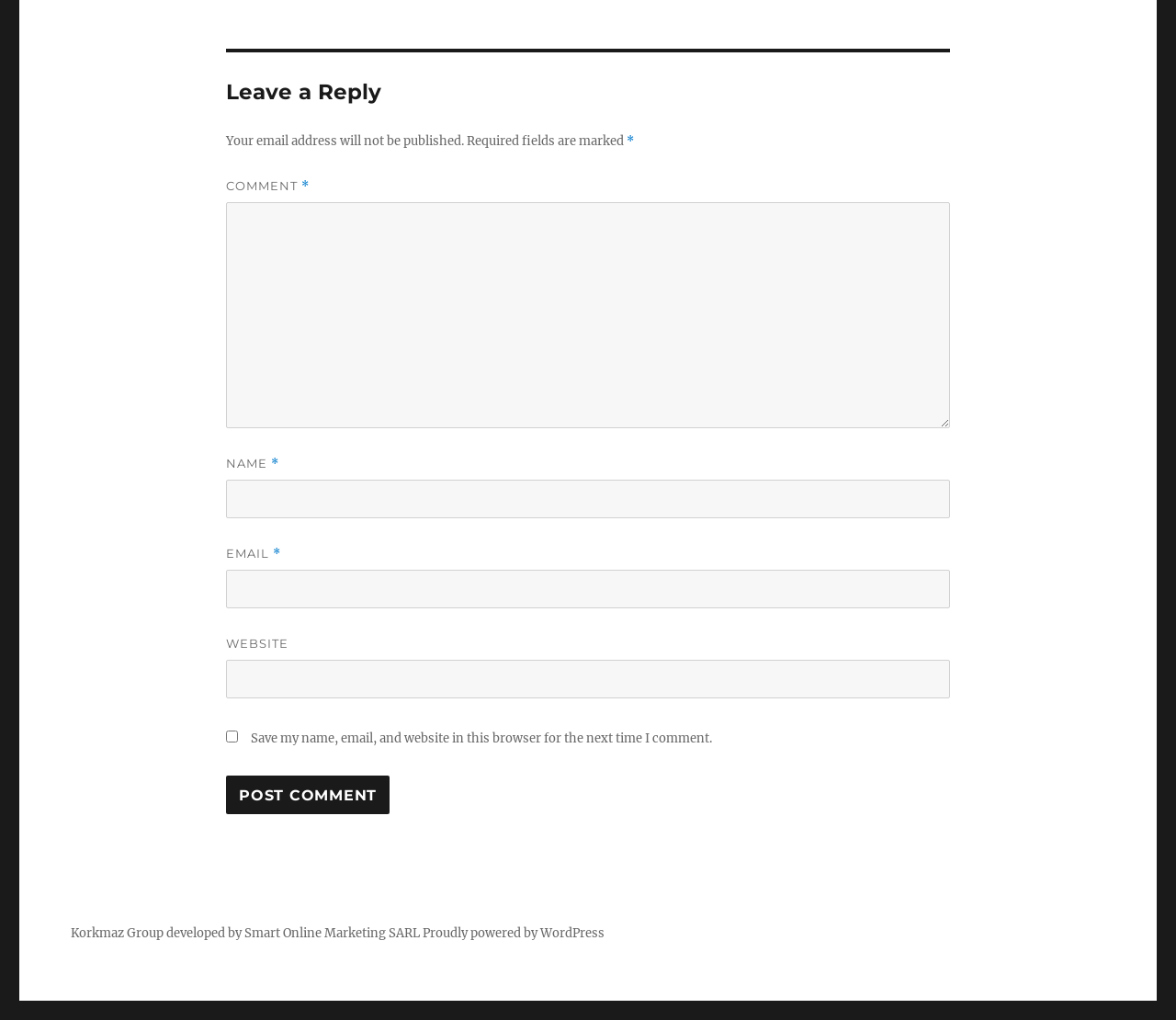Based on the image, give a detailed response to the question: What is the default state of the checkbox?

The checkbox 'Save my name, email, and website in this browser for the next time I comment' is initially unchecked, as indicated by the 'checked: false' attribute.